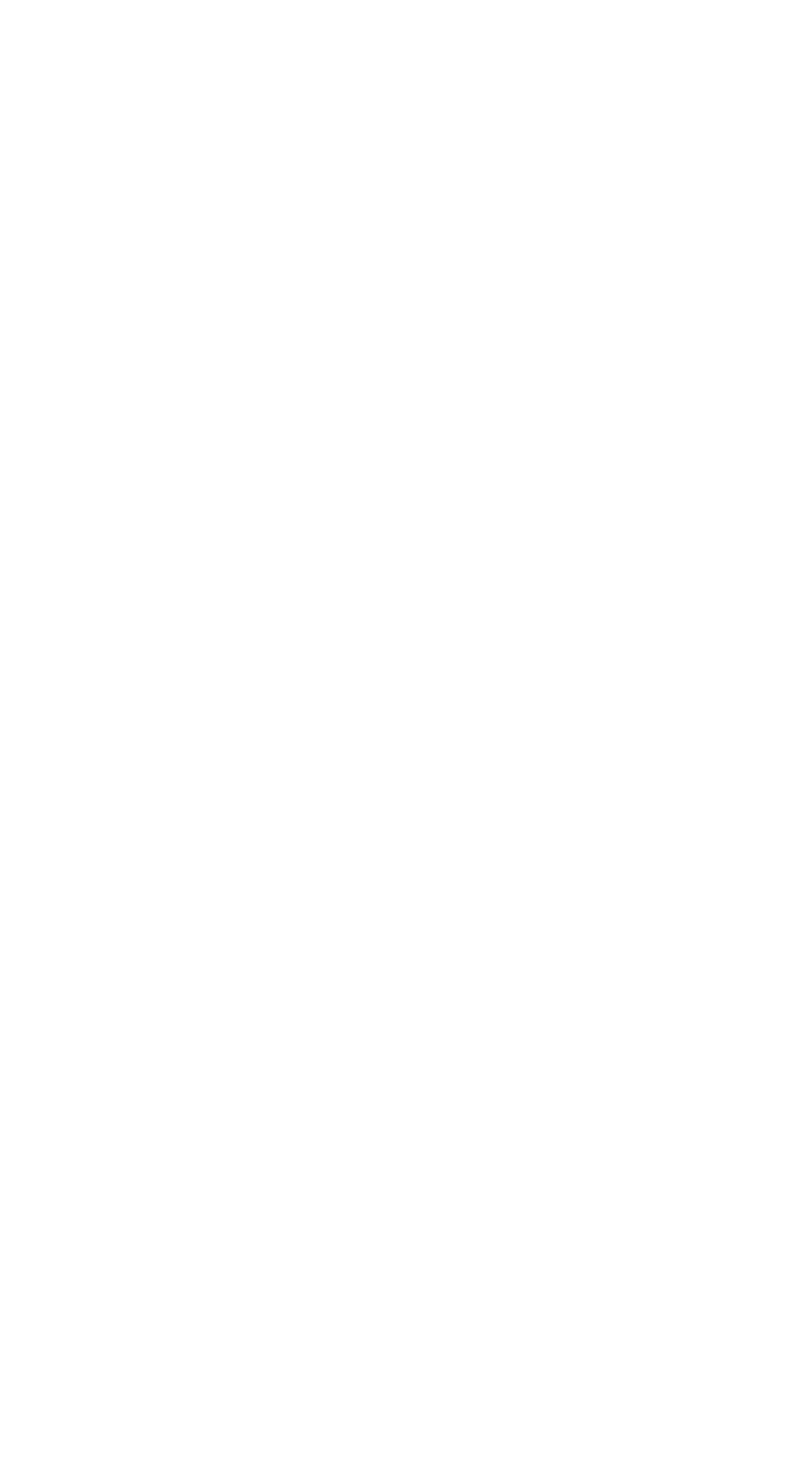Find the bounding box of the UI element described as: "Chat with us". The bounding box coordinates should be given as four float values between 0 and 1, i.e., [left, top, right, bottom].

None